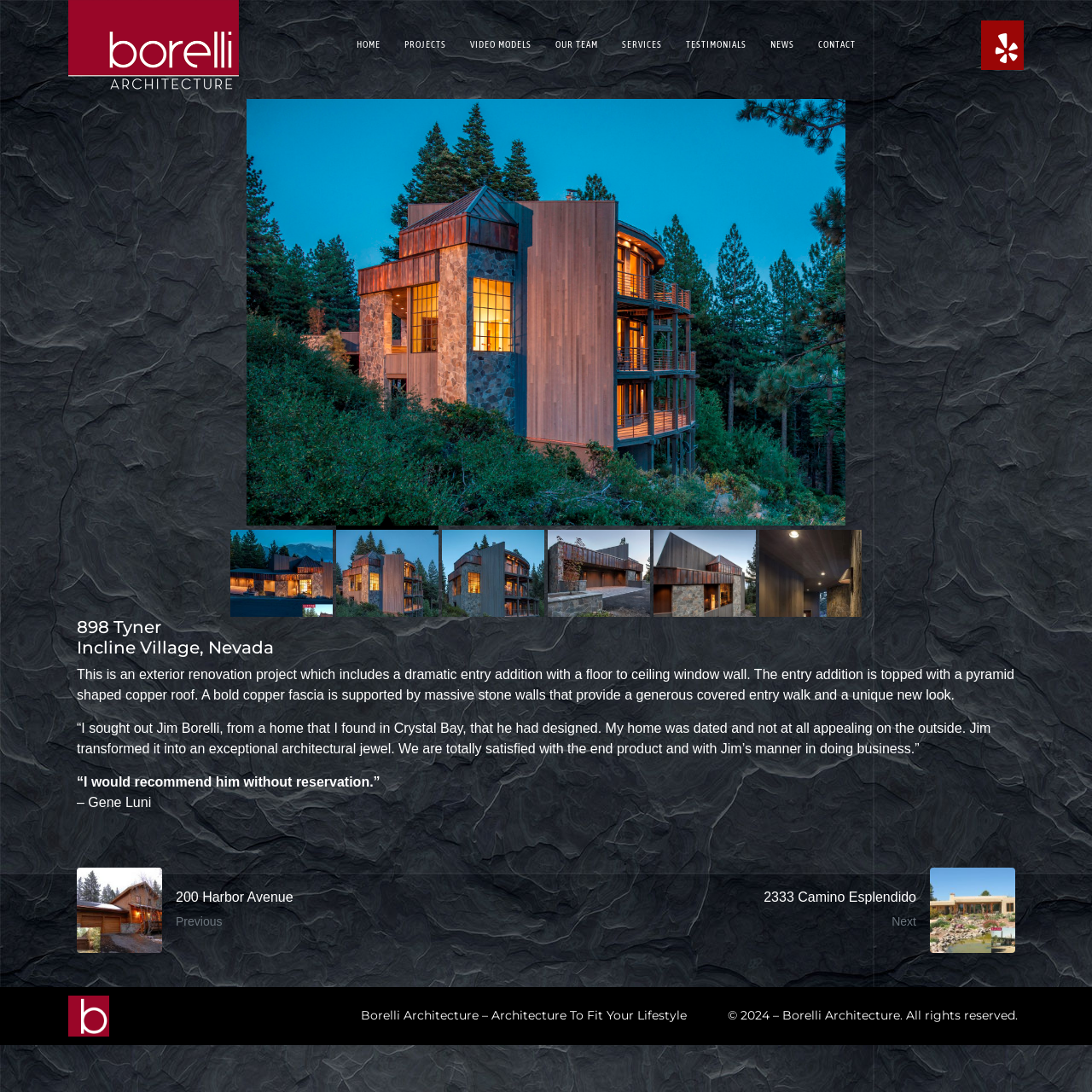Please identify the bounding box coordinates of where to click in order to follow the instruction: "Go to the 'PROJECTS' page".

[0.37, 0.036, 0.408, 0.047]